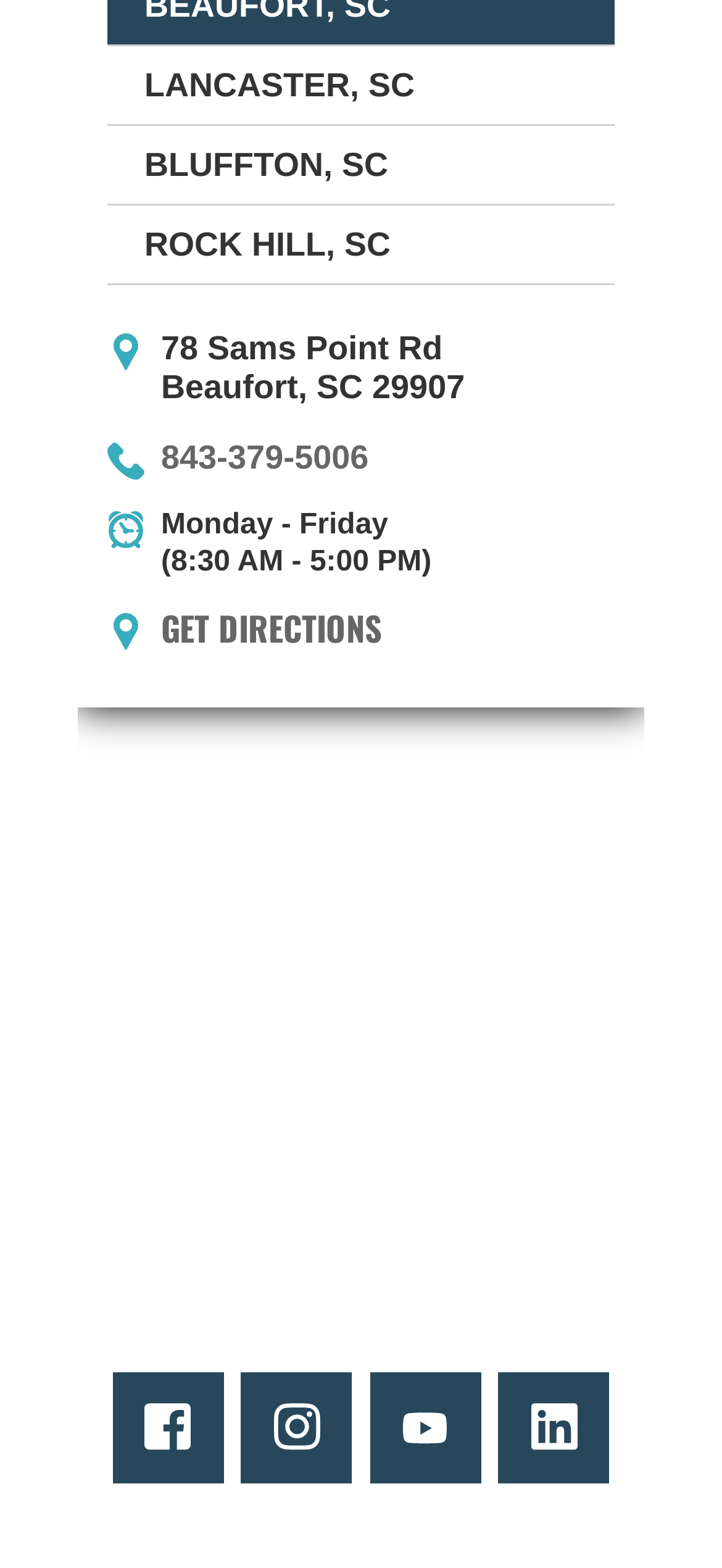Based on the provided description, "Get Directions", find the bounding box of the corresponding UI element in the screenshot.

[0.223, 0.356, 0.528, 0.387]